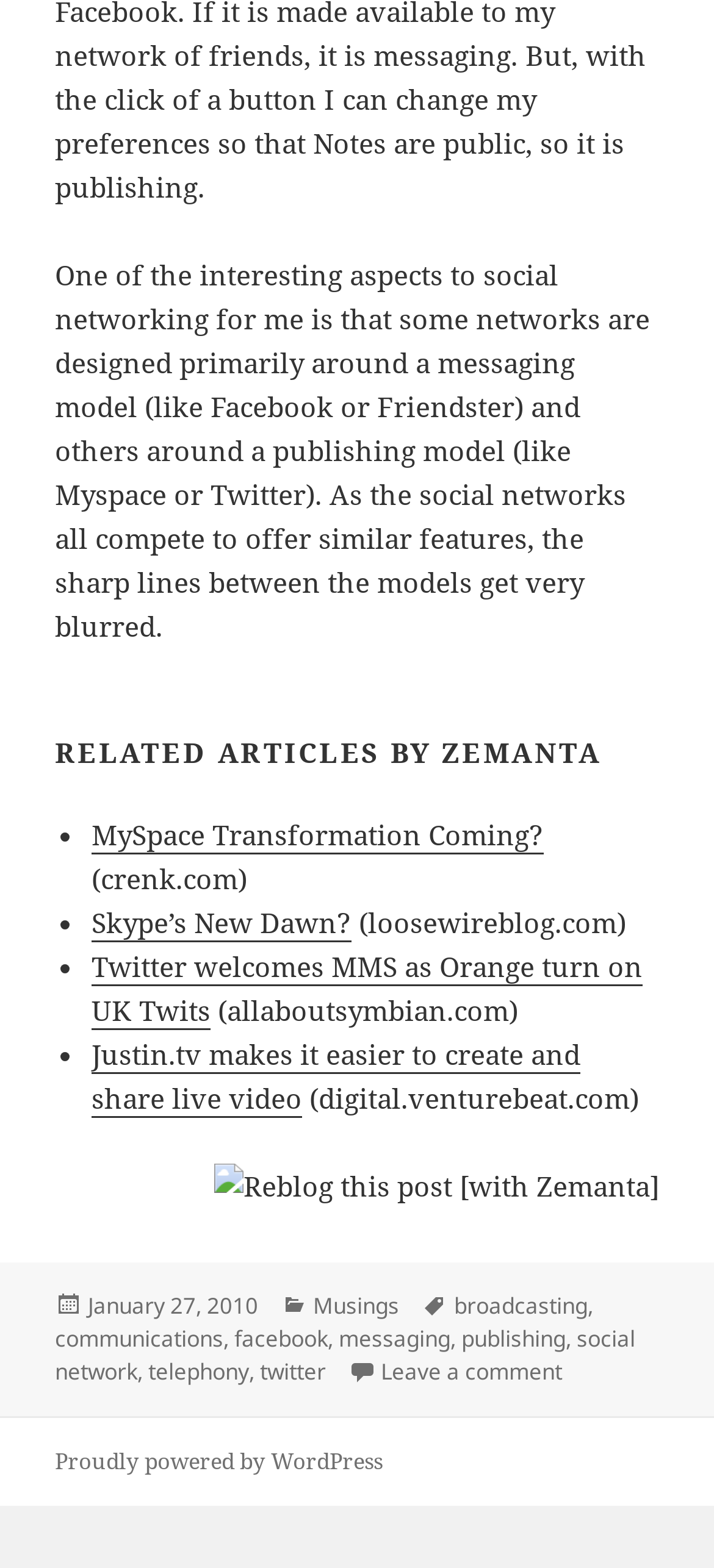Provide a brief response in the form of a single word or phrase:
What is the date of the article?

January 27, 2010